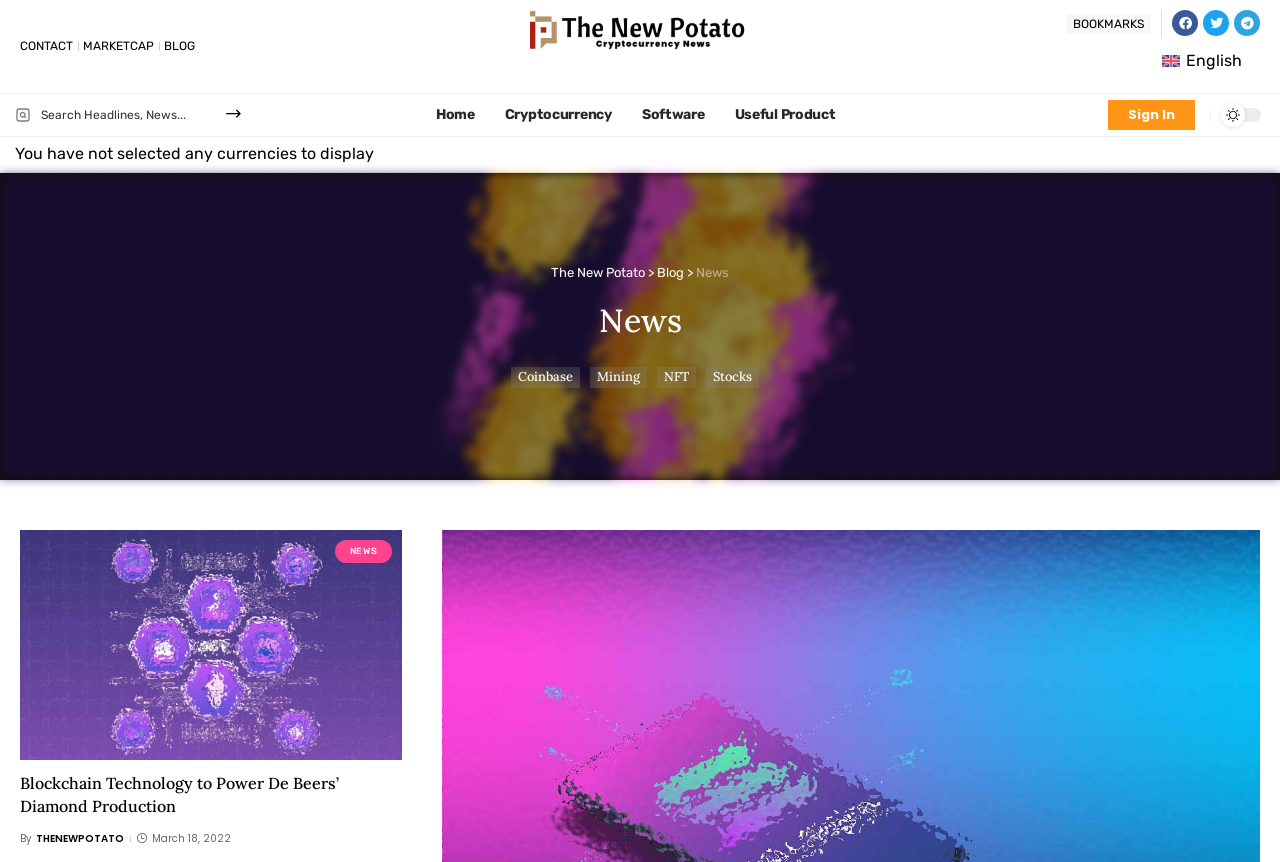Determine the bounding box coordinates of the region that needs to be clicked to achieve the task: "Read the news about Blockchain Technology to Power De Beers’ Diamond Production".

[0.016, 0.615, 0.314, 0.881]